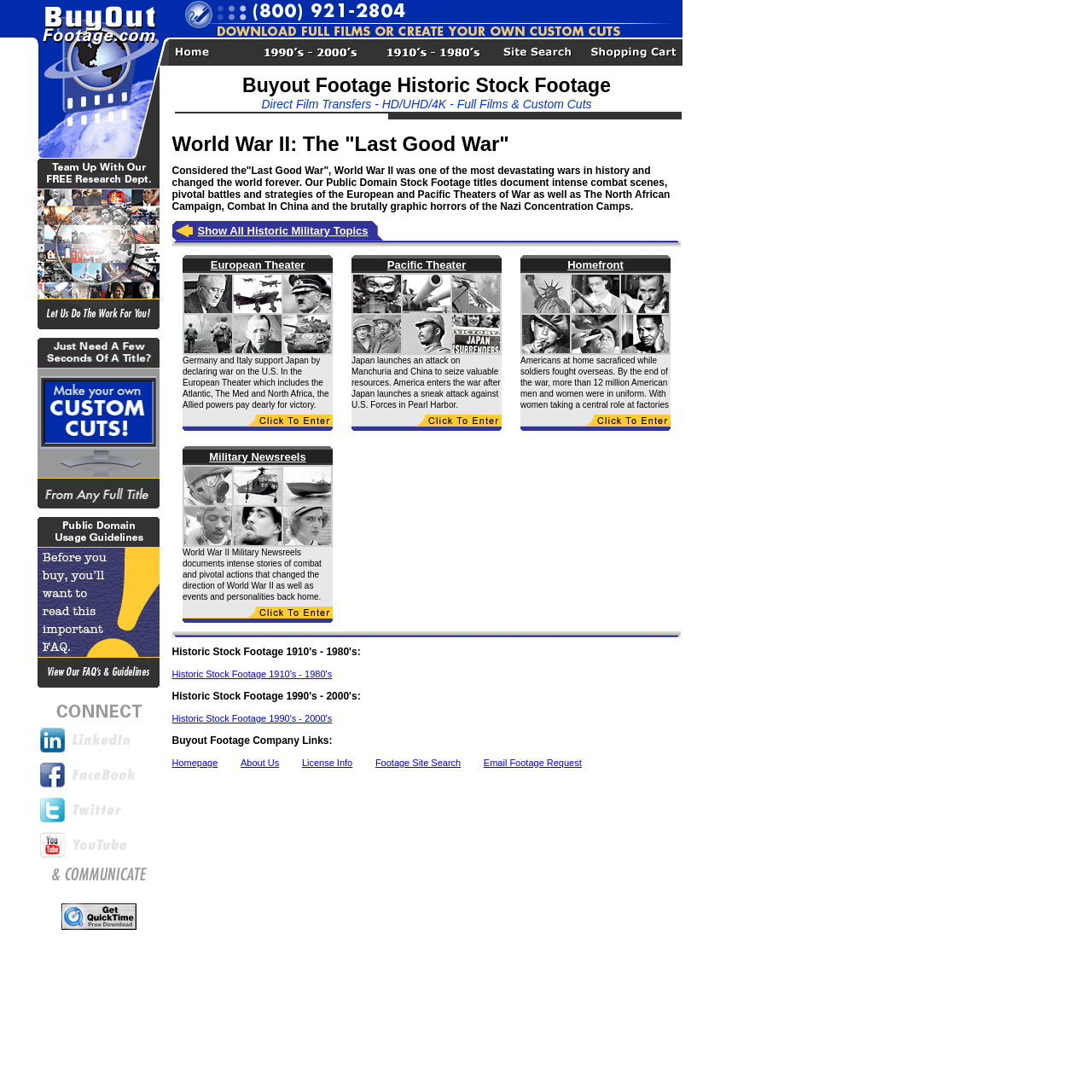What type of stock footage is available on this website?
Using the picture, provide a one-word or short phrase answer.

Historic Stock Footage